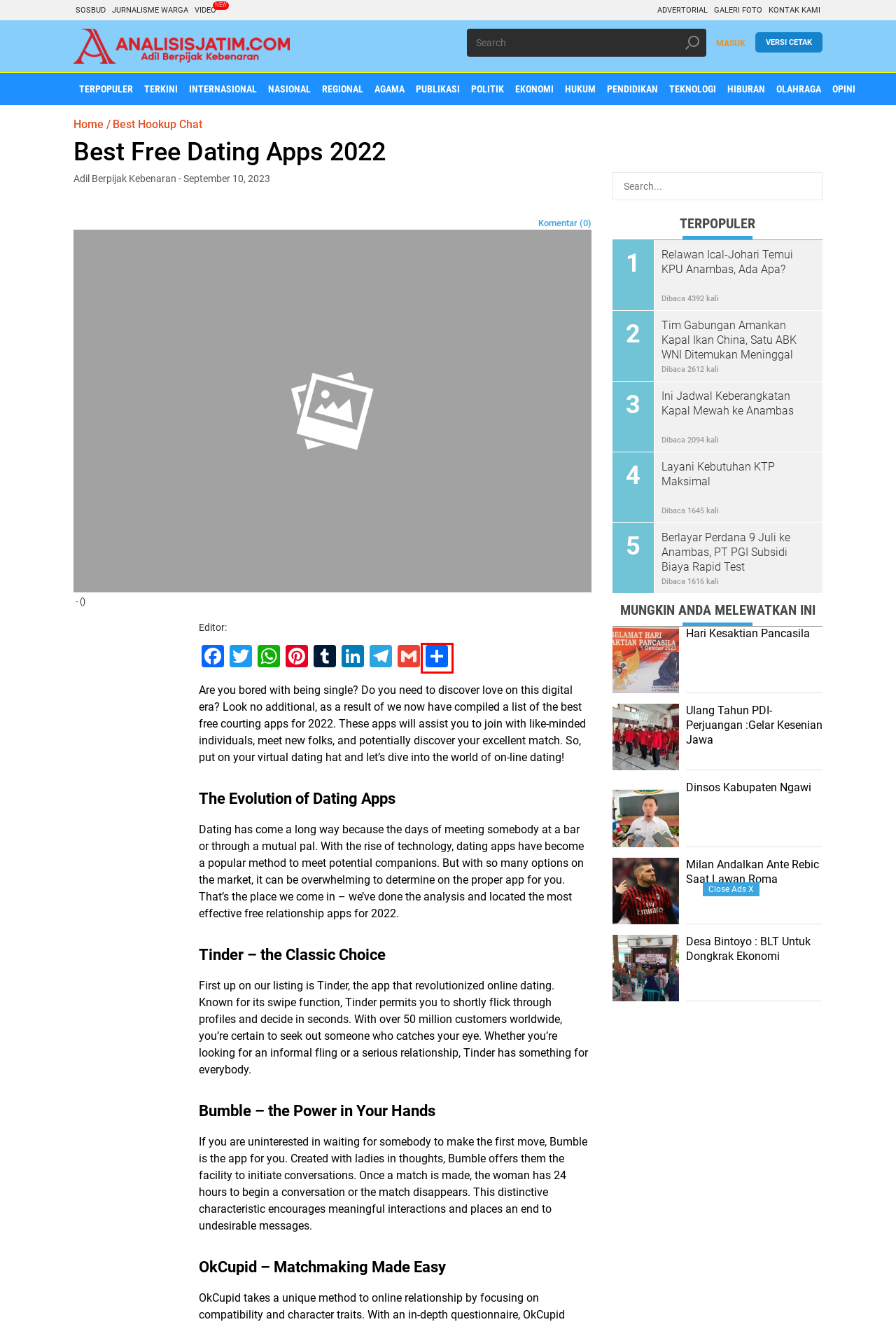Given a webpage screenshot with a red bounding box around a particular element, identify the best description of the new webpage that will appear after clicking on the element inside the red bounding box. Here are the candidates:
A. HIBURAN Arsip - Adil Berpijak Kebenaran
B. Dinsos Kabupaten Ngawi - Adil Berpijak Kebenaran
C. AddToAny - Share
D. OPINI Arsip - Adil Berpijak Kebenaran
E. TERKINI Arsip - Adil Berpijak Kebenaran
F. Best Hookup Chat Arsip - Adil Berpijak Kebenaran
G. Desa Bintoyo : BLT Untuk Dongkrak Ekonomi - Adil Berpijak Kebenaran
H. OLAHRAGA Arsip - Adil Berpijak Kebenaran

C